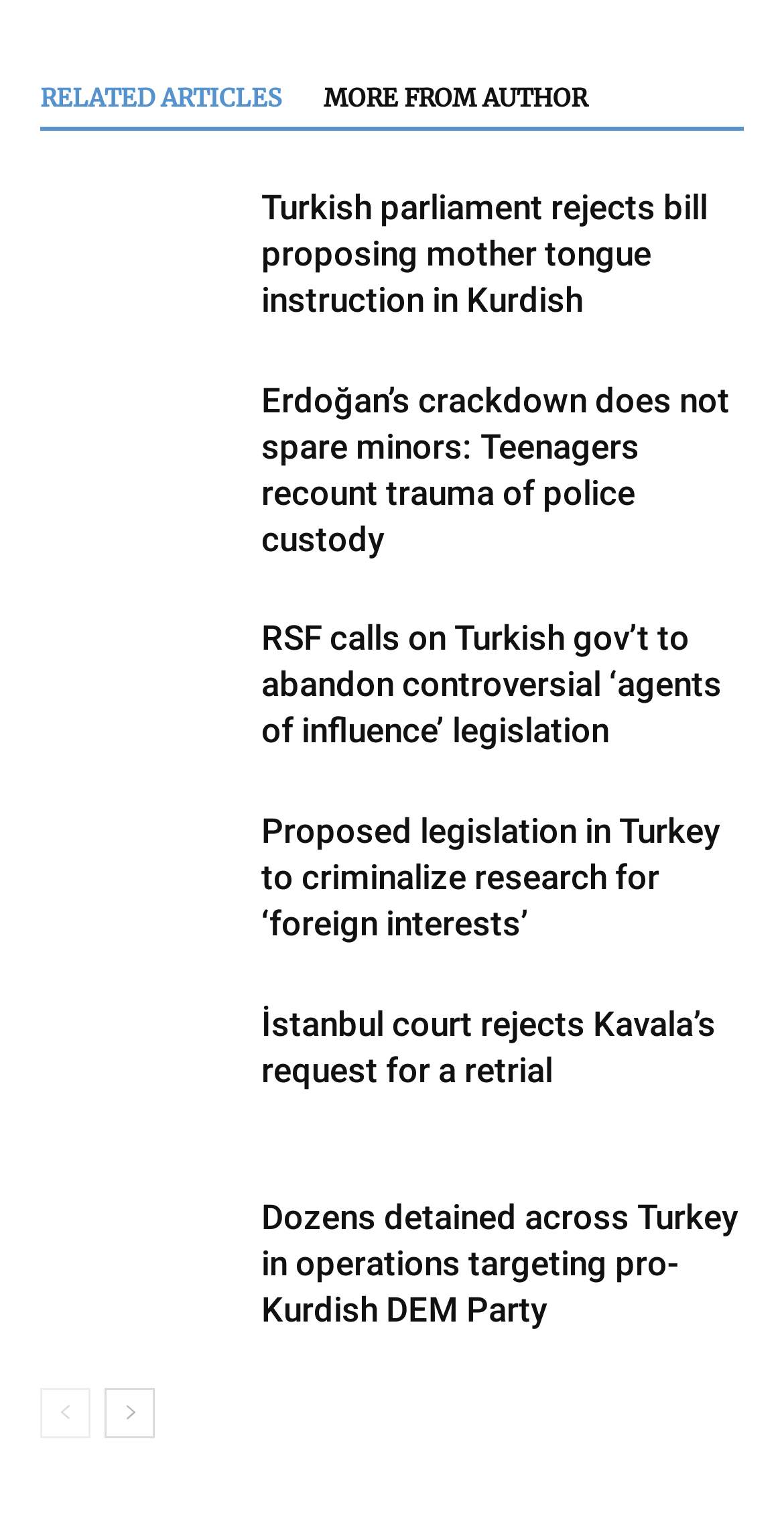Are there any images on this page?
Answer with a single word or phrase by referring to the visual content.

Yes